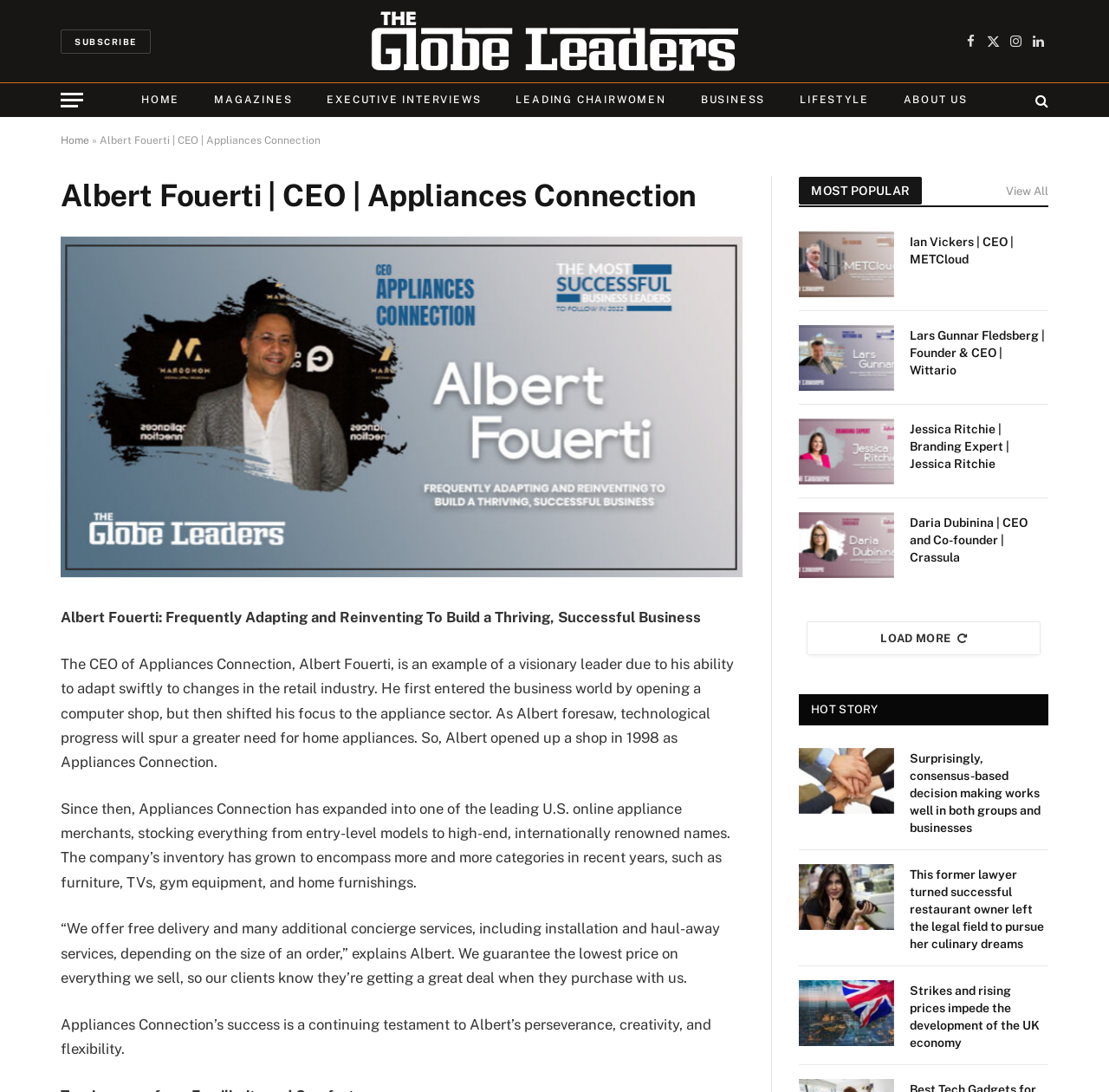Locate the bounding box coordinates of the area you need to click to fulfill this instruction: 'Open the Globe Leaders page'. The coordinates must be in the form of four float numbers ranging from 0 to 1: [left, top, right, bottom].

[0.256, 0.0, 0.744, 0.075]